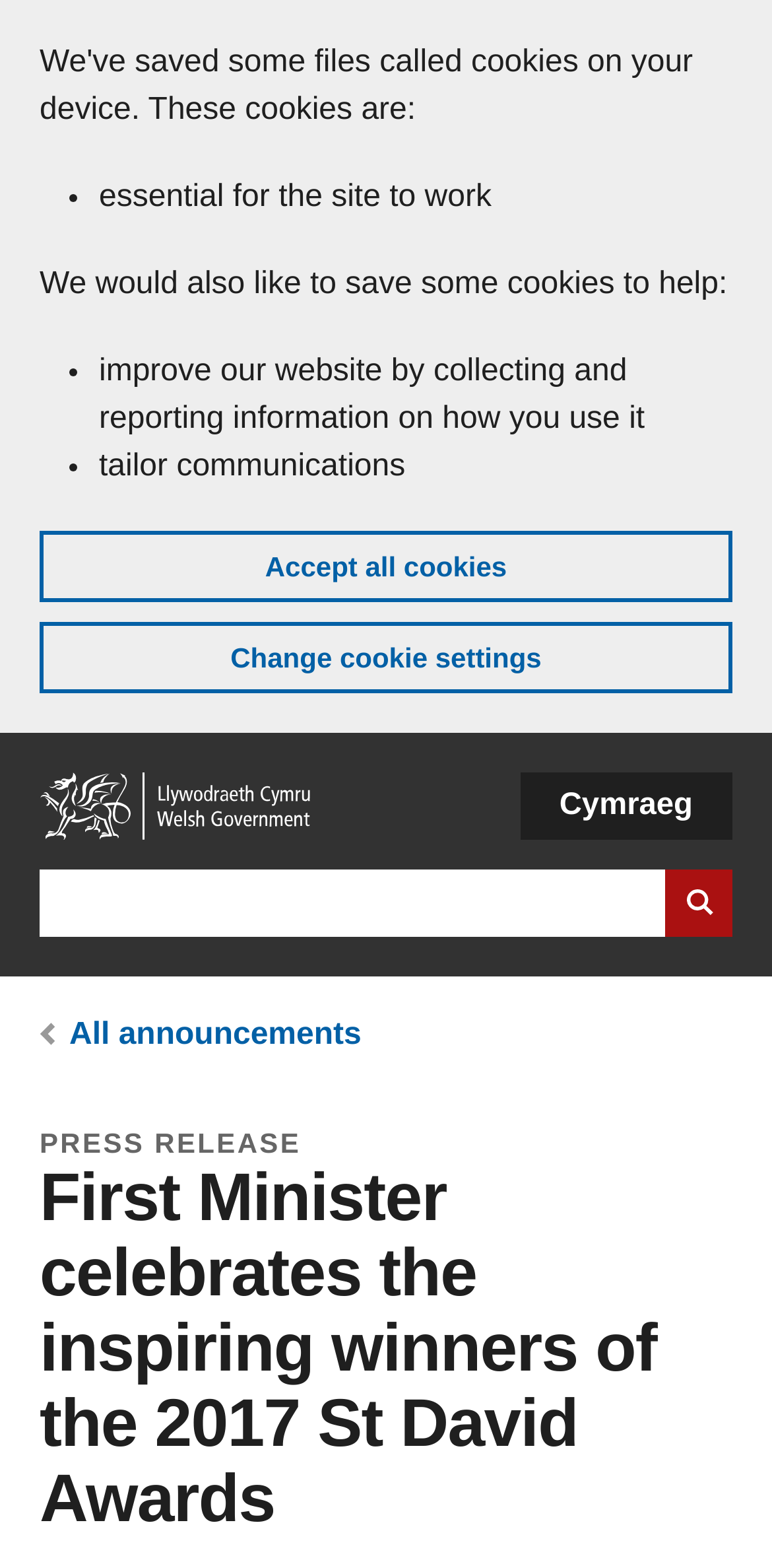Identify the bounding box coordinates of the area you need to click to perform the following instruction: "Skip to main content".

[0.051, 0.013, 0.103, 0.025]